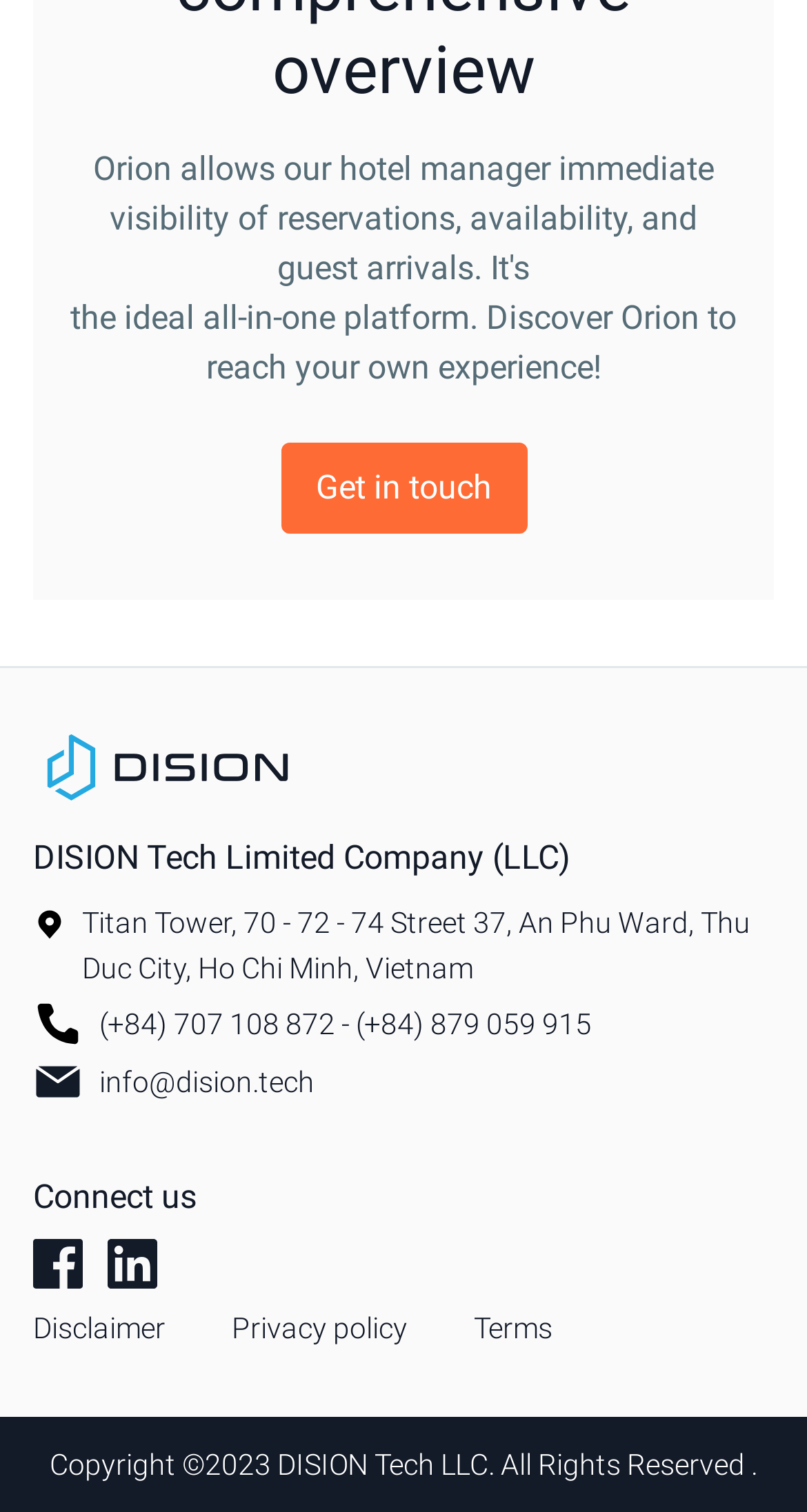Utilize the details in the image to thoroughly answer the following question: What is the purpose of the 'Get in touch' link?

The 'Get in touch' link is likely used to contact the company, as it is a common phrase used to encourage visitors to reach out to the company for inquiries or other purposes.